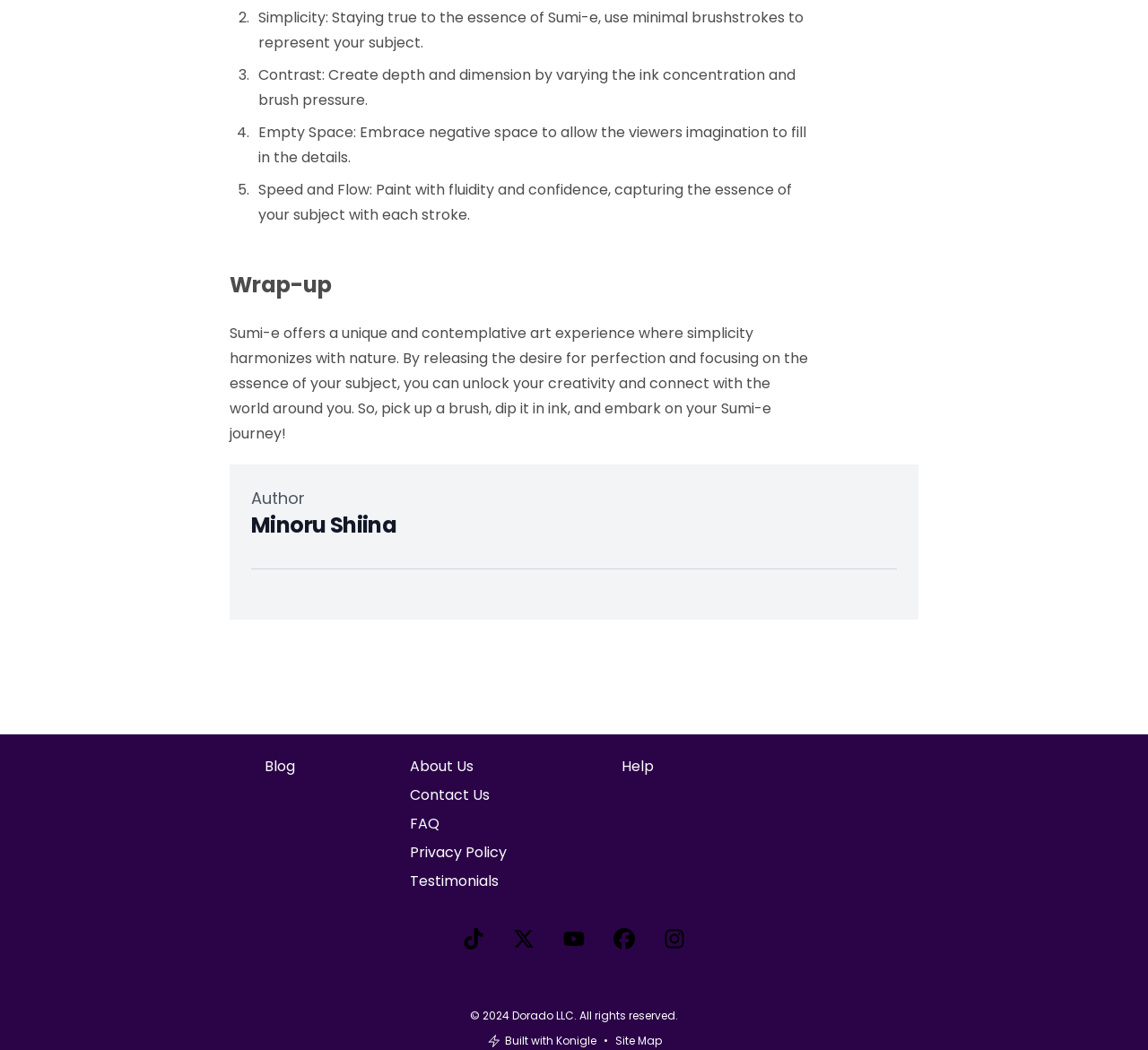Determine the bounding box coordinates in the format (top-left x, top-left y, bottom-right x, bottom-right y). Ensure all values are floating point numbers between 0 and 1. Identify the bounding box of the UI element described by: Built with Konigle

[0.424, 0.983, 0.525, 1.0]